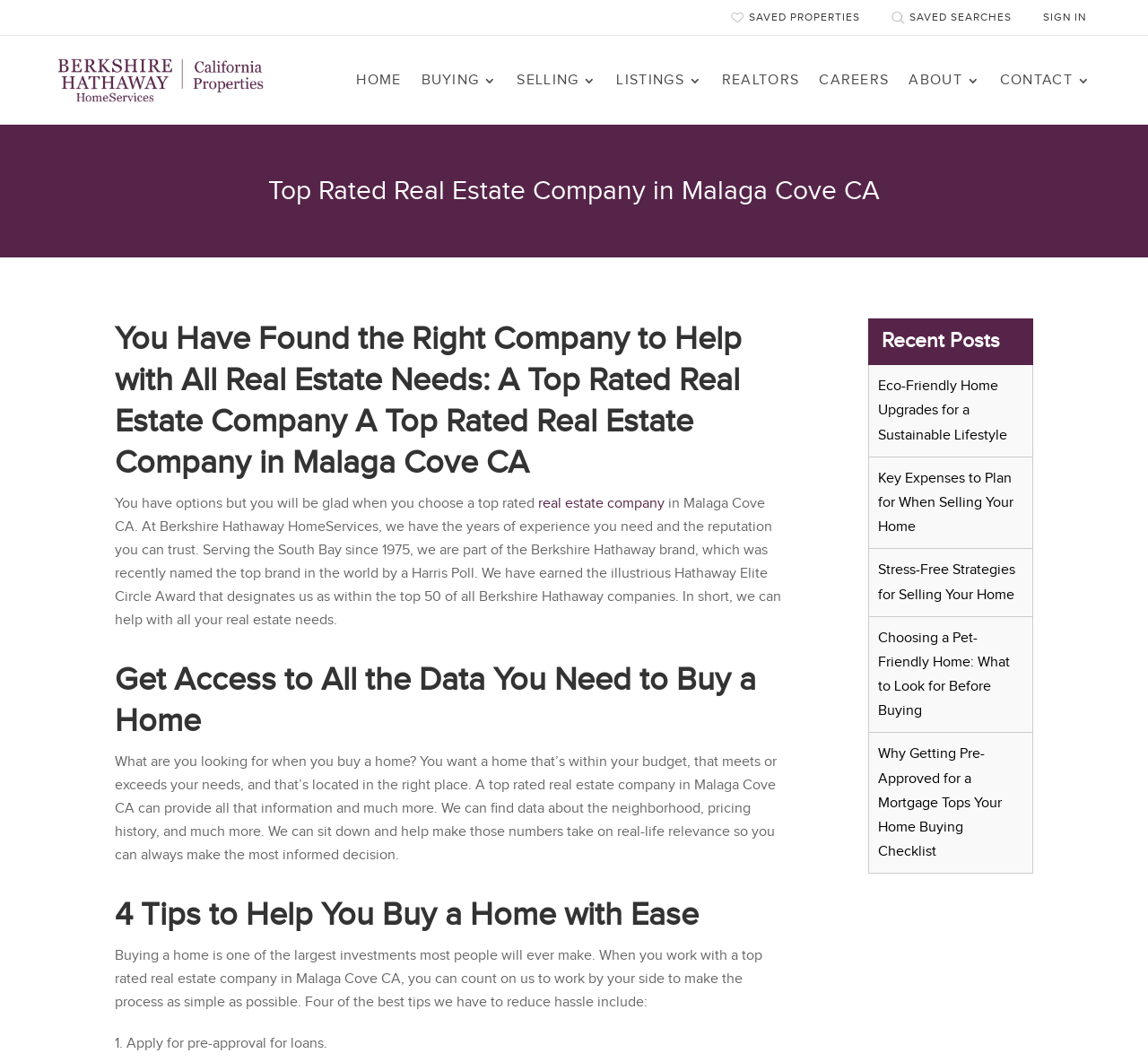Using the information shown in the image, answer the question with as much detail as possible: What is the name of the real estate company?

The name of the real estate company can be found in the top-left corner of the webpage, where it is written in a large font size. It is also mentioned in the text 'At Berkshire Hathaway HomeServices, we have the years of experience you need and the reputation you can trust.'